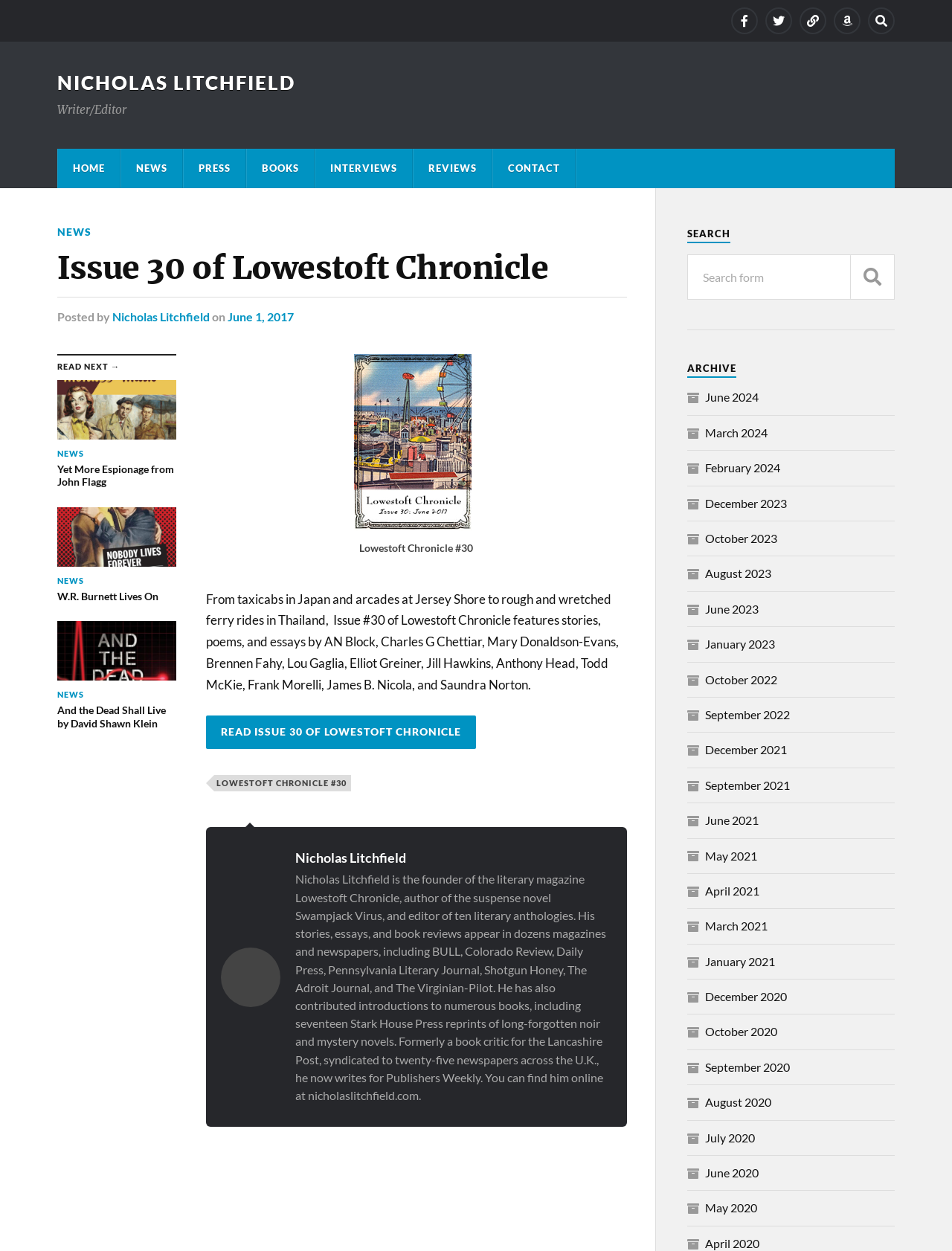Please find the bounding box coordinates of the element that needs to be clicked to perform the following instruction: "Read Issue 30 of Lowestoft Chronicle". The bounding box coordinates should be four float numbers between 0 and 1, represented as [left, top, right, bottom].

[0.216, 0.578, 0.5, 0.59]